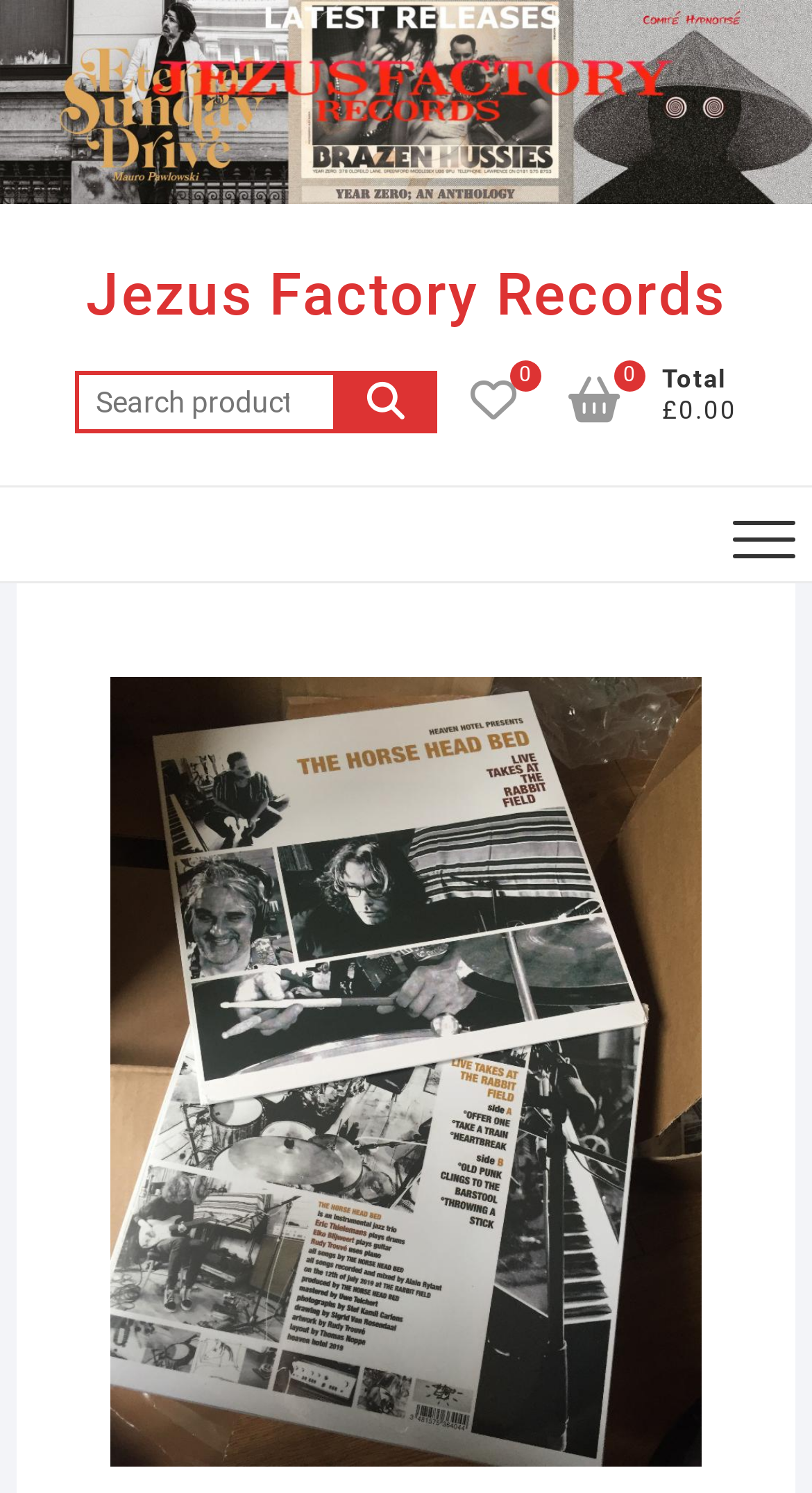Given the webpage screenshot, identify the bounding box of the UI element that matches this description: "Jezus Factory Records".

[0.106, 0.171, 0.894, 0.224]